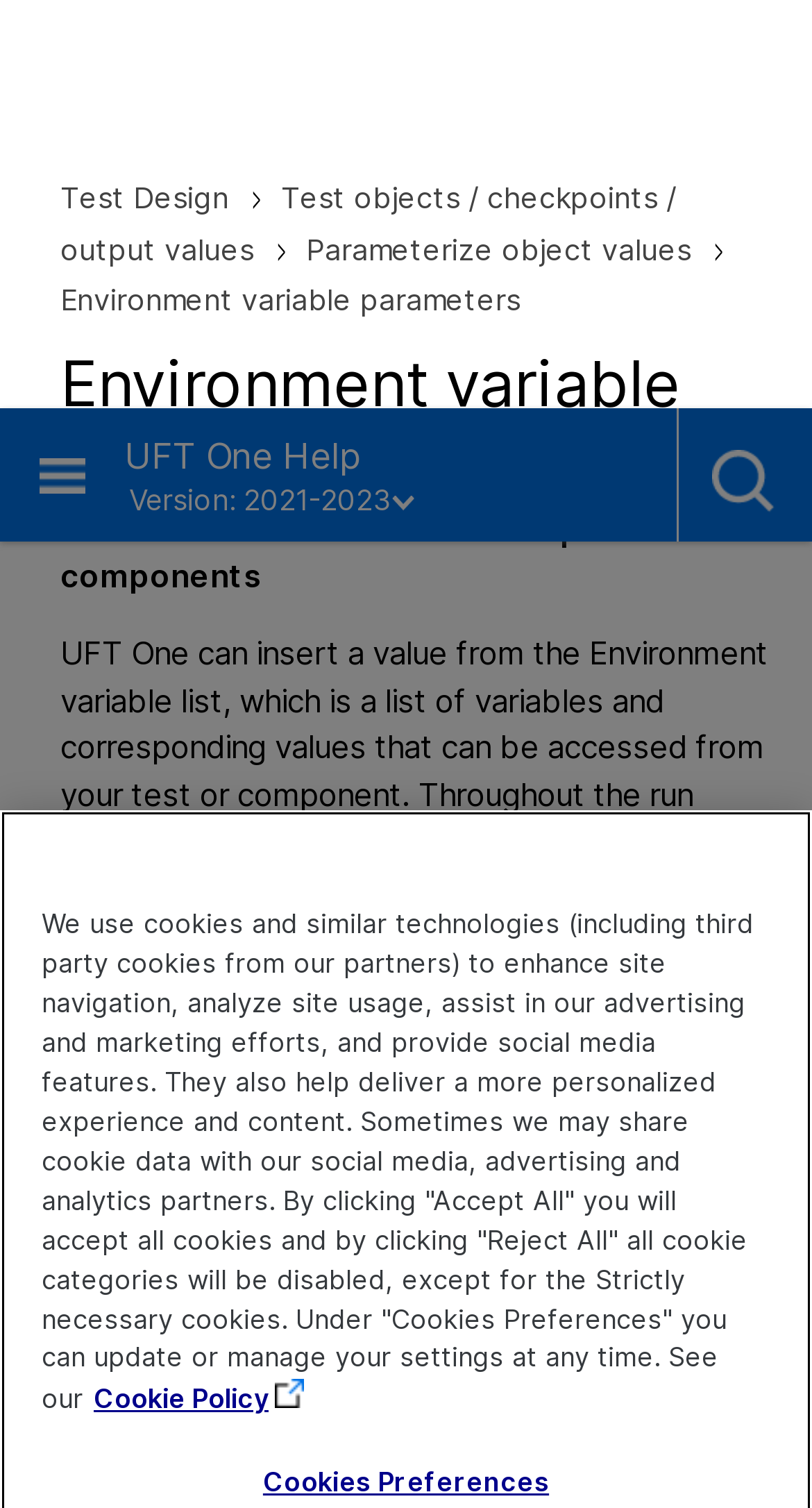Provide the bounding box coordinates of the UI element this sentence describes: "Reject All".

[0.051, 0.761, 0.949, 0.817]